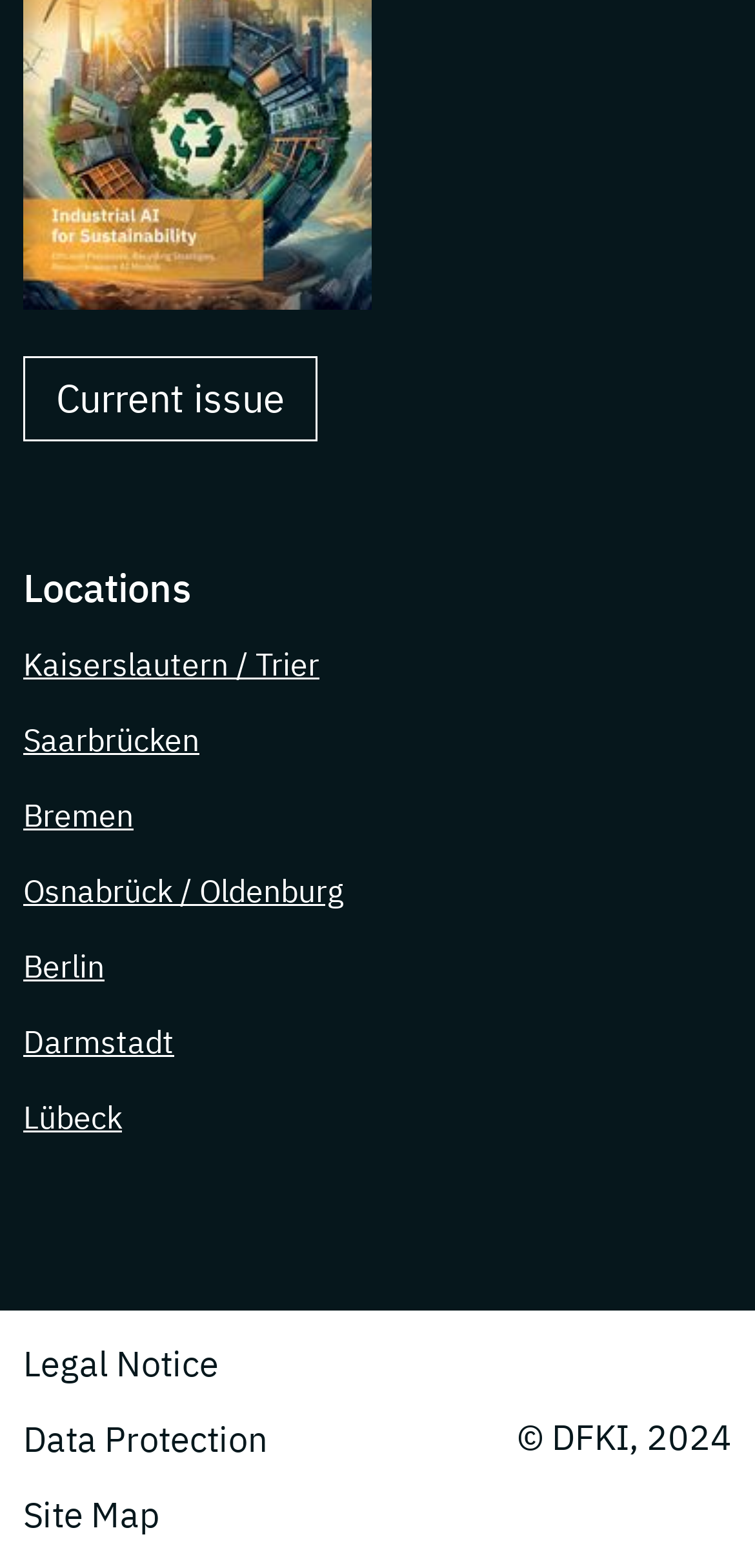Could you determine the bounding box coordinates of the clickable element to complete the instruction: "View current issue"? Provide the coordinates as four float numbers between 0 and 1, i.e., [left, top, right, bottom].

[0.031, 0.228, 0.421, 0.282]